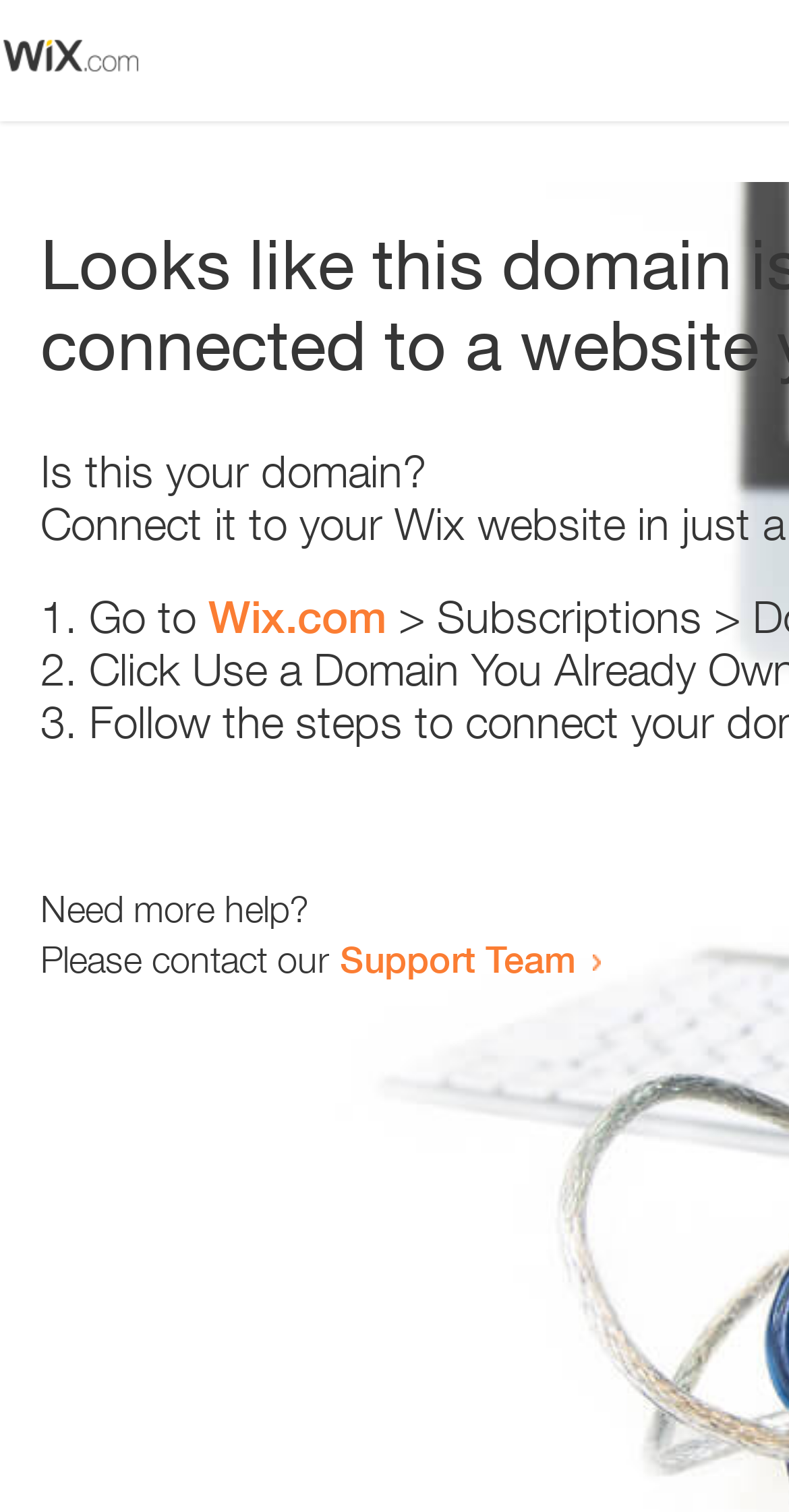Is there an image on the page?
Please elaborate on the answer to the question with detailed information.

I can see an image element on the page with a bounding box coordinate of [0.0, 0.024, 0.179, 0.049], which indicates its presence.